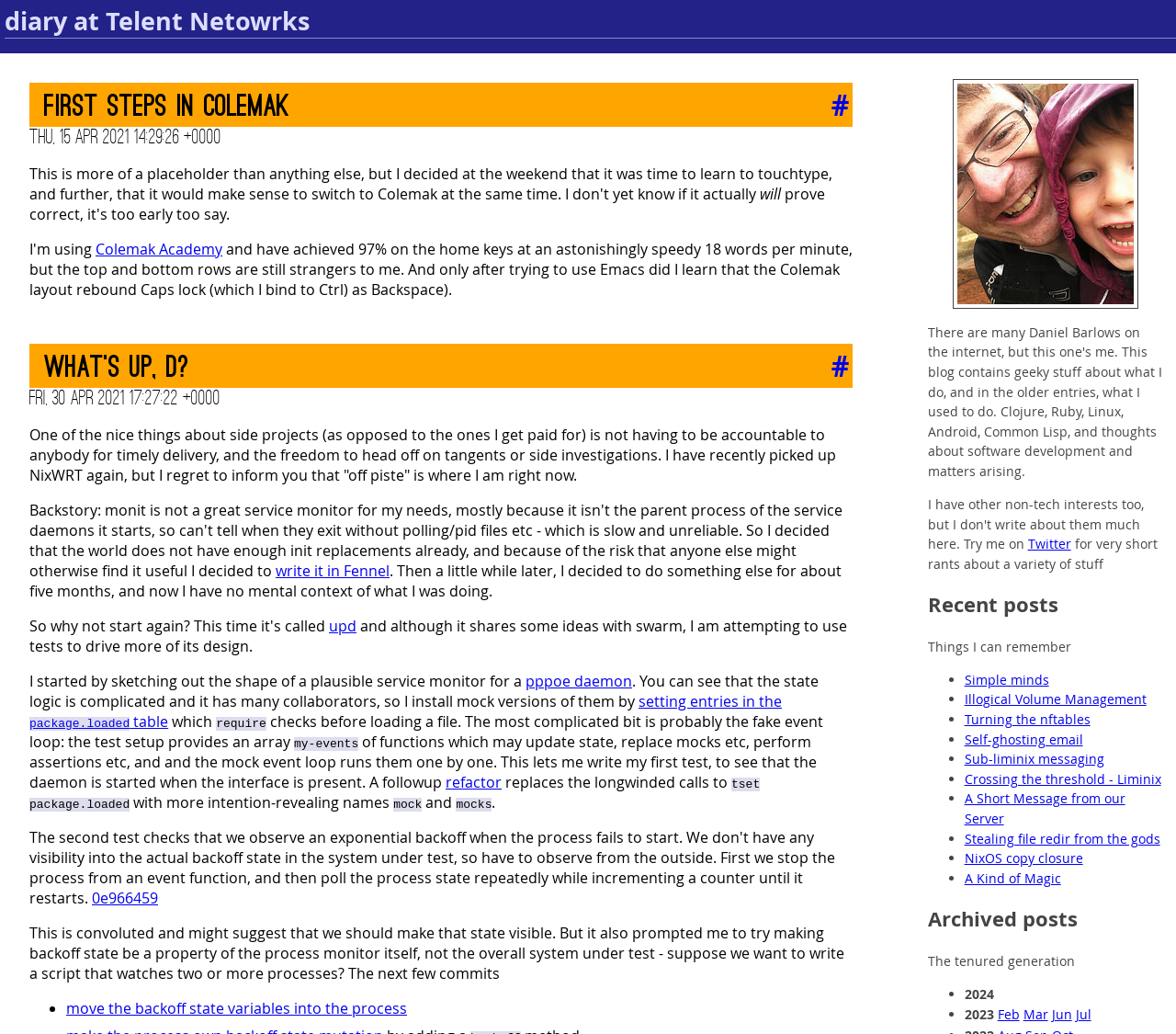What is the purpose of the fake event loop?
Carefully examine the image and provide a detailed answer to the question.

The fake event loop is used to update state, replace mocks, perform assertions, etc. It runs an array of functions one by one, which allows the author to write their first test, to see that the daemon is started when the interface is present.